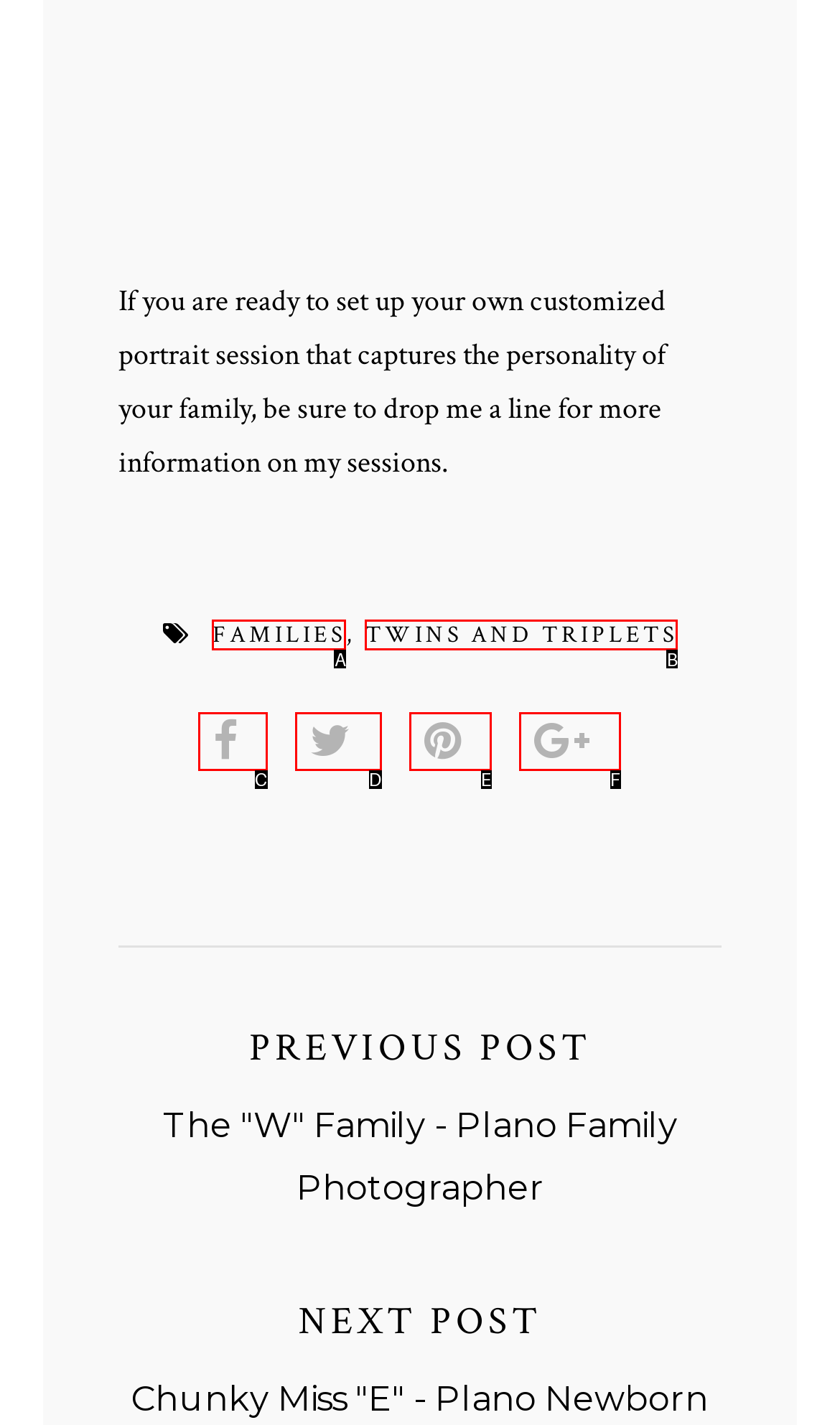What letter corresponds to the UI element described here: title="Share On Facebook"
Reply with the letter from the options provided.

C